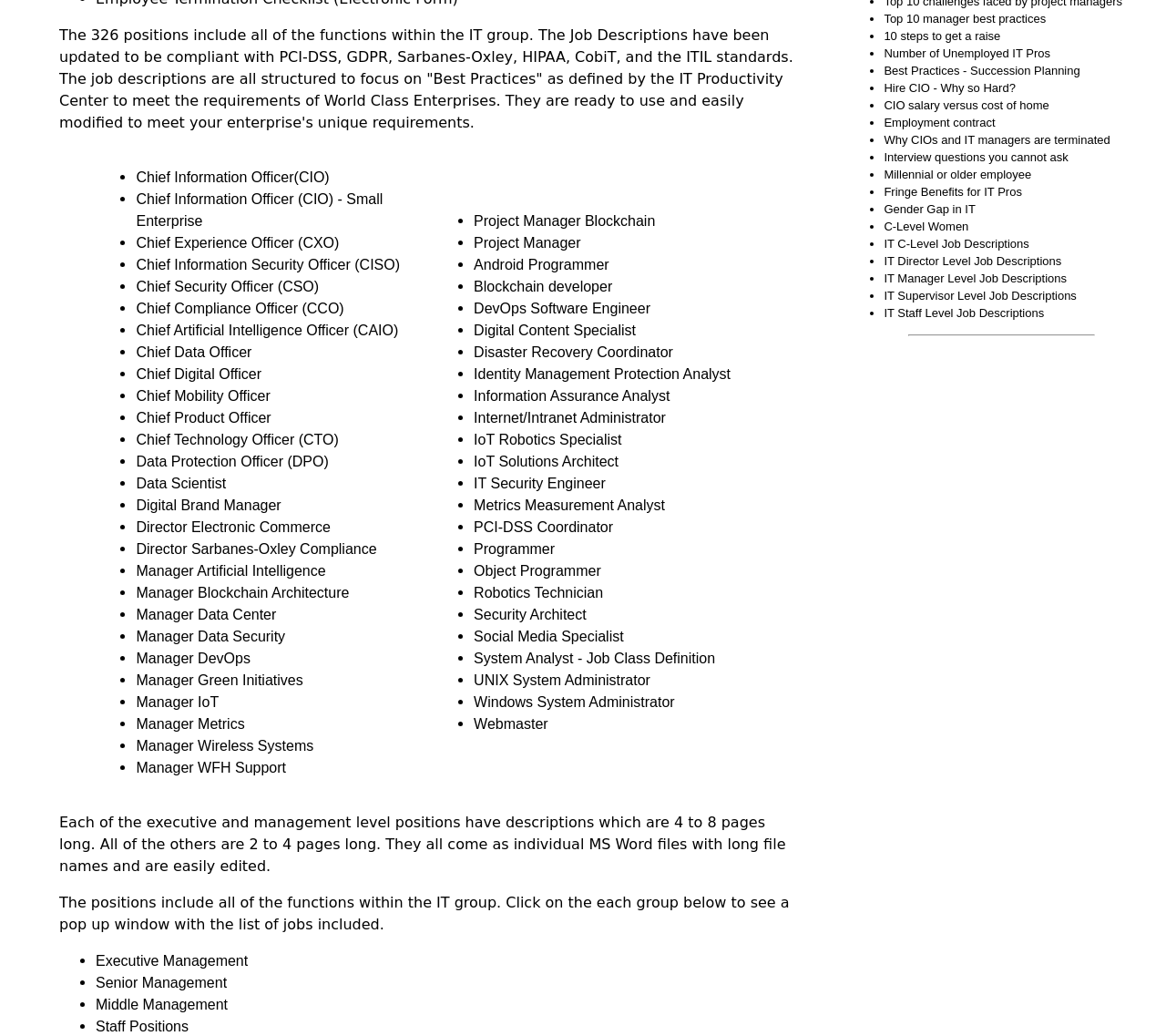Give a one-word or short phrase answer to this question: 
How many columns are in the table?

2